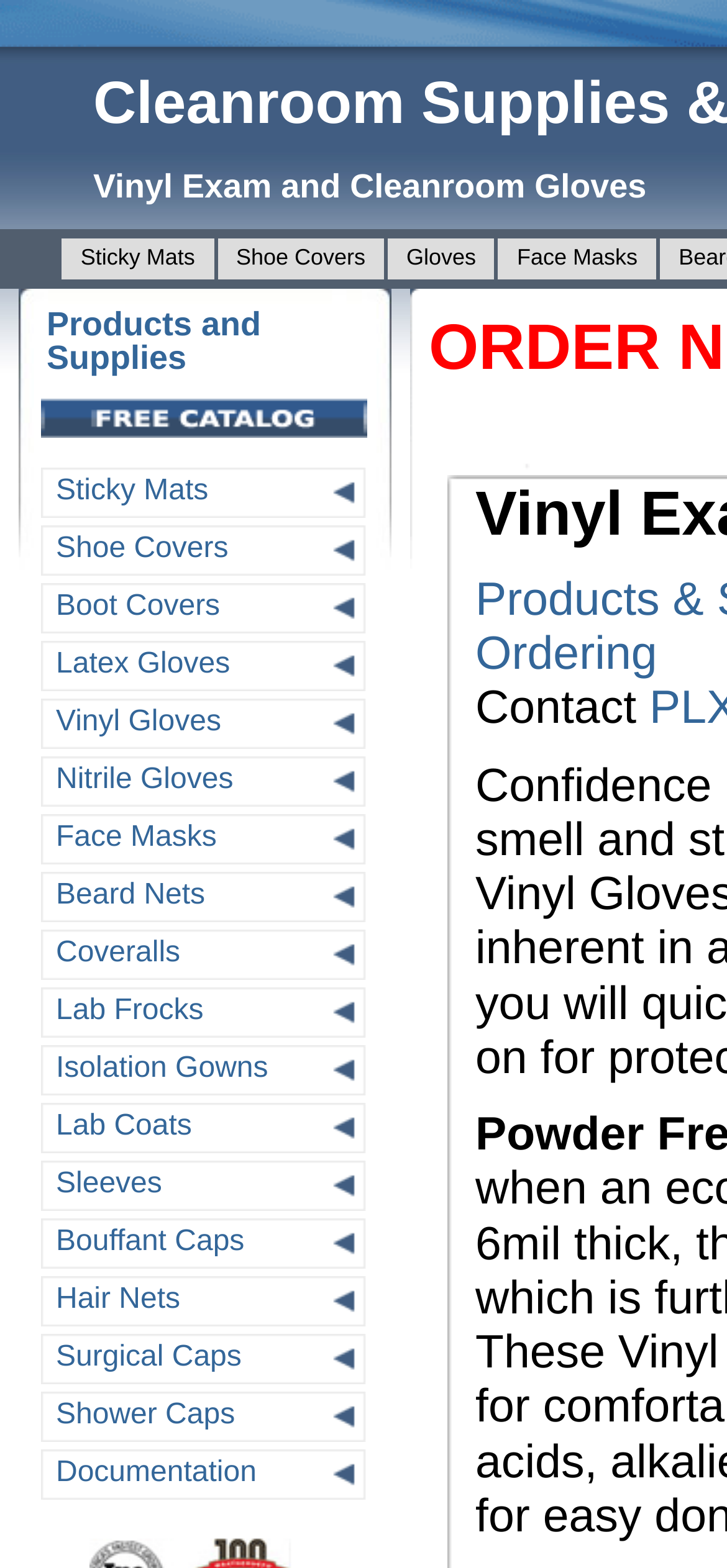What is the last product listed?
Please provide a single word or phrase answer based on the image.

Shower Caps